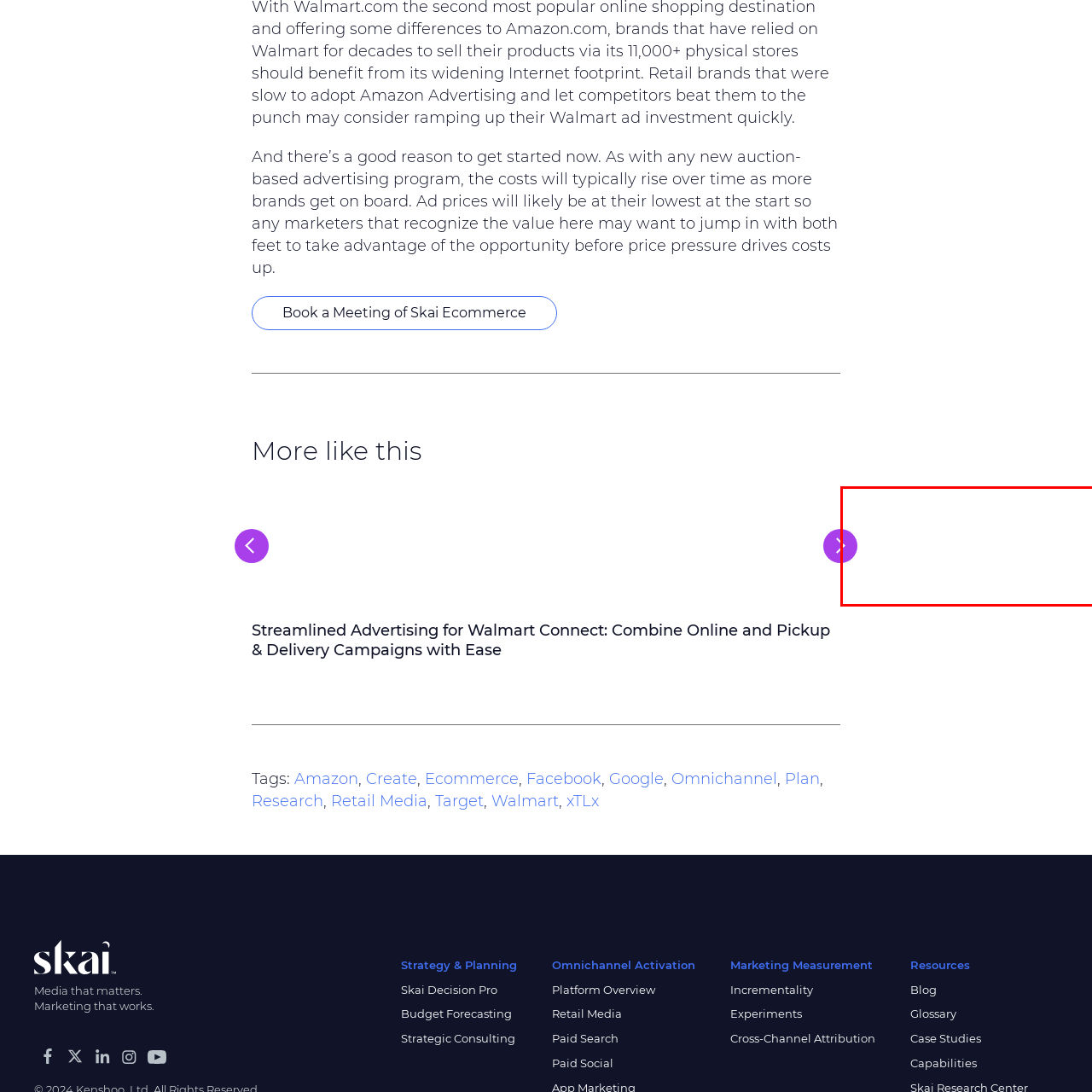Observe the image segment inside the red bounding box and answer concisely with a single word or phrase: What is the design style of the webpage?

Modern and minimalistic